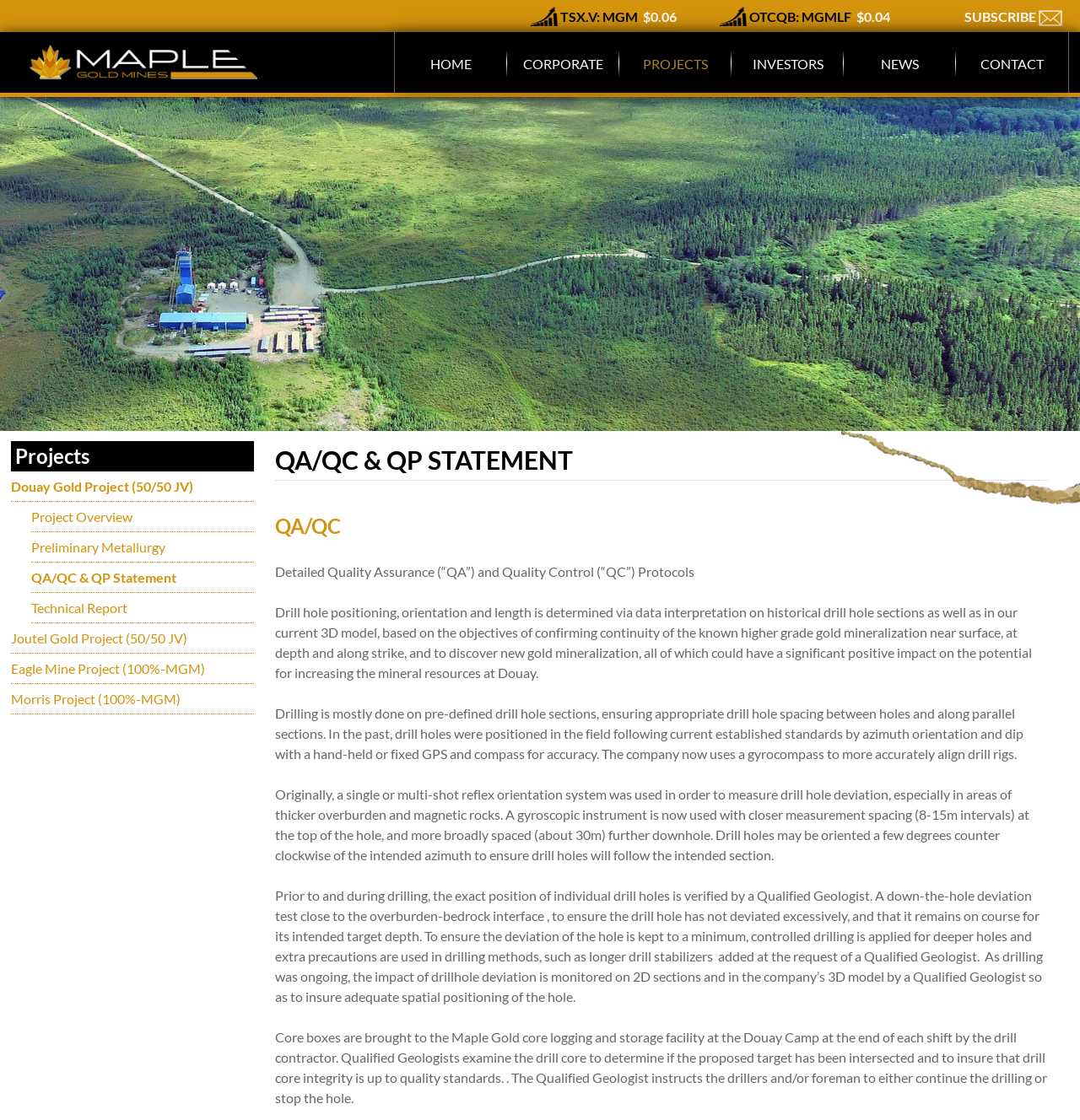What is the name of the company mentioned in the webpage?
Please answer the question with a detailed response using the information from the screenshot.

The name of the company mentioned in the webpage is Maple Gold Mines, which is a well-funded gold exploration company focused on advancing one of the largest undeveloped gold projects in Quebec, as mentioned in the meta description.